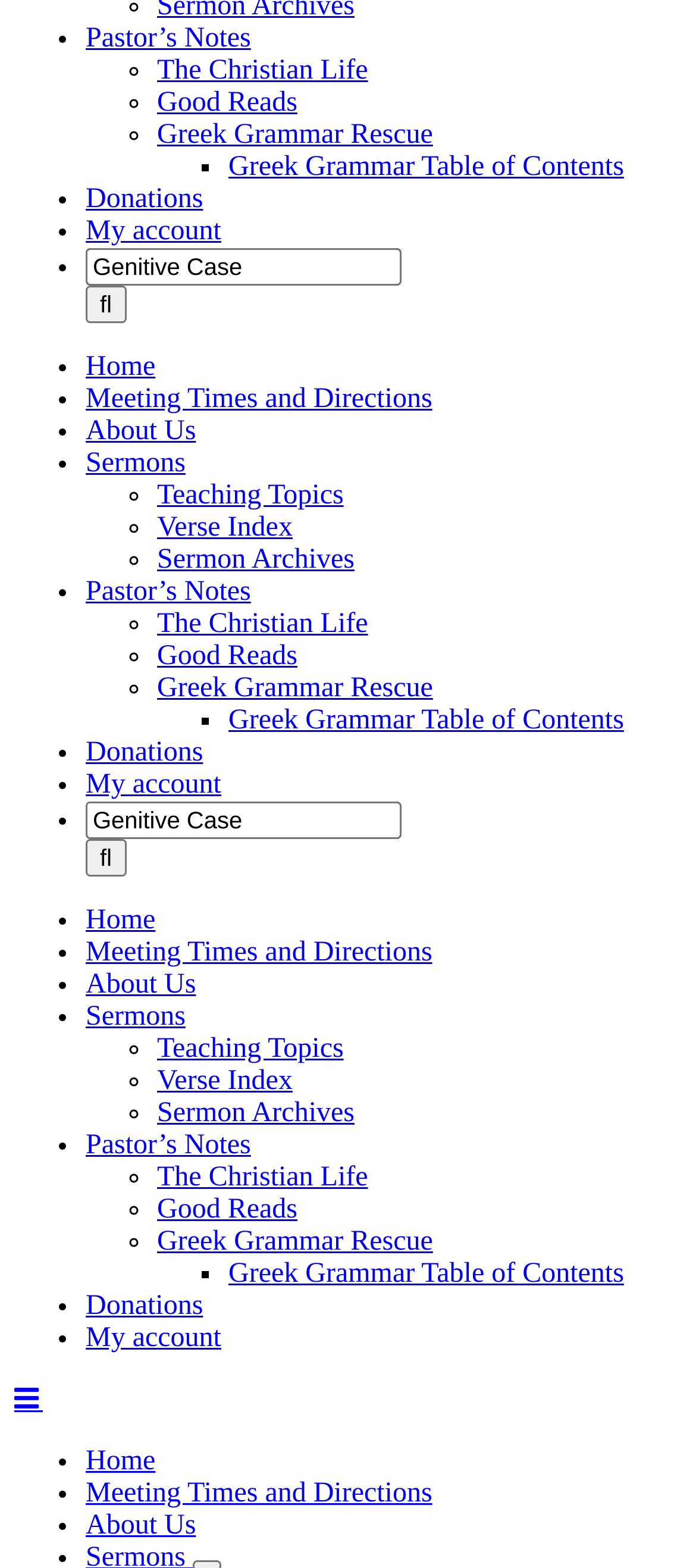From the details in the image, provide a thorough response to the question: How many main navigation menus are there?

There are two main navigation menus on the website, one at the top and one at the bottom, both with similar links to 'Home', 'Meeting Times and Directions', 'About Us', and 'Sermons', indicating that the website has a consistent navigation structure.